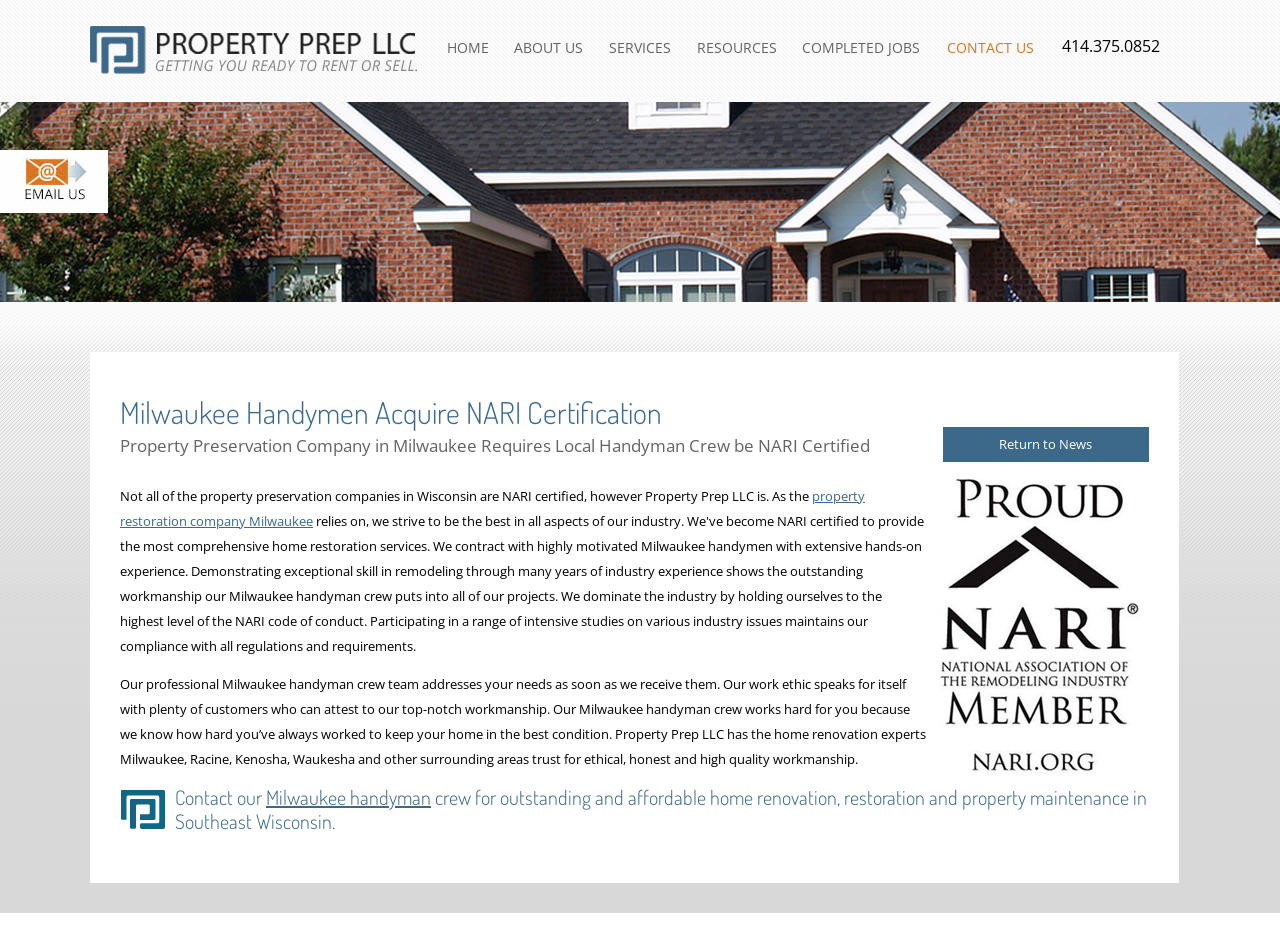Please provide a one-word or short phrase answer to the question:
What is the name of the company?

Property Prep LLC